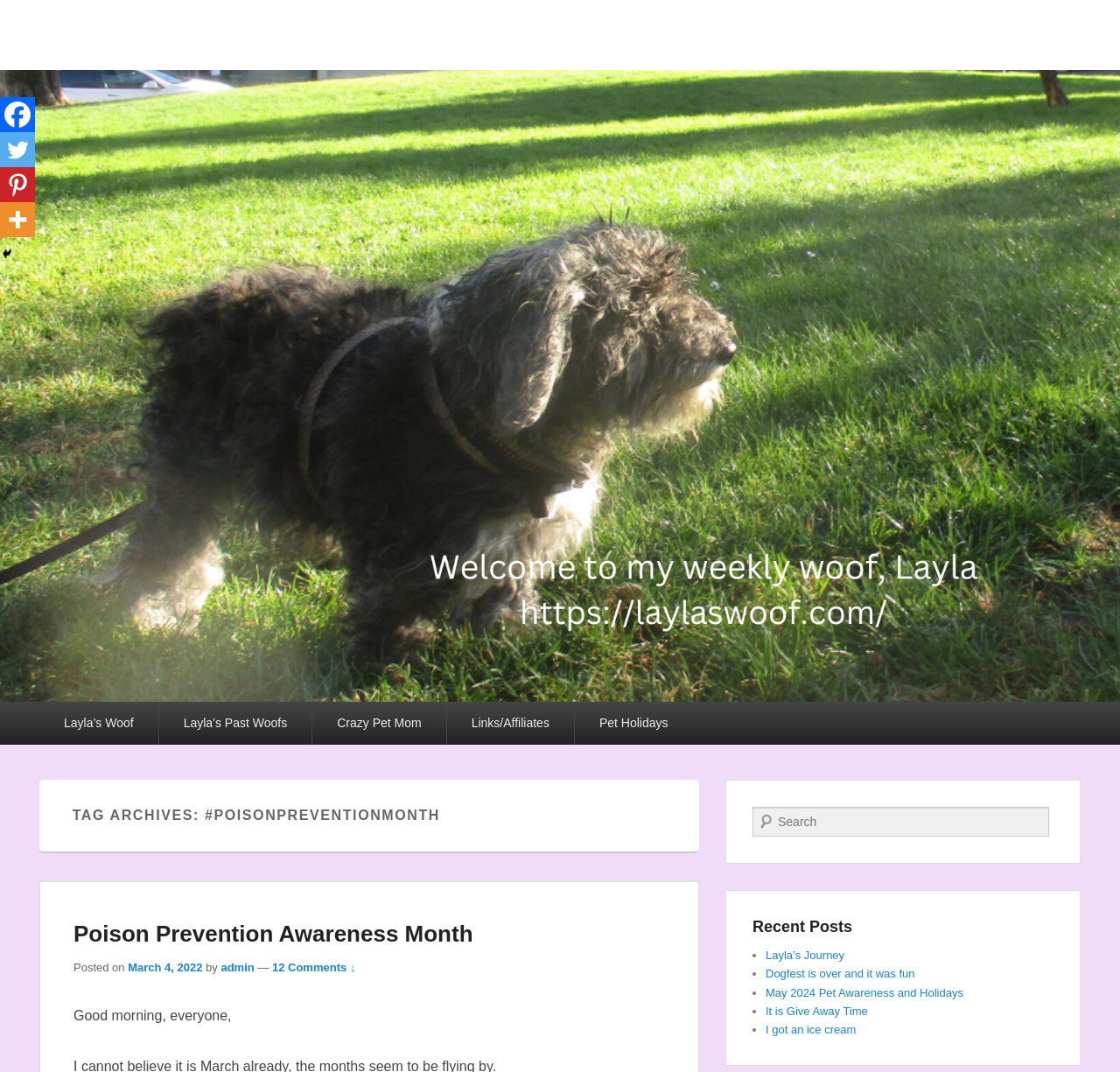What is the purpose of the month?
Please respond to the question with a detailed and thorough explanation.

The purpose of the month can be found in the heading 'TAG ARCHIVES: #POISONPREVENTIONMONTH' and also in the subheading 'Poison Prevention Awareness Month'.